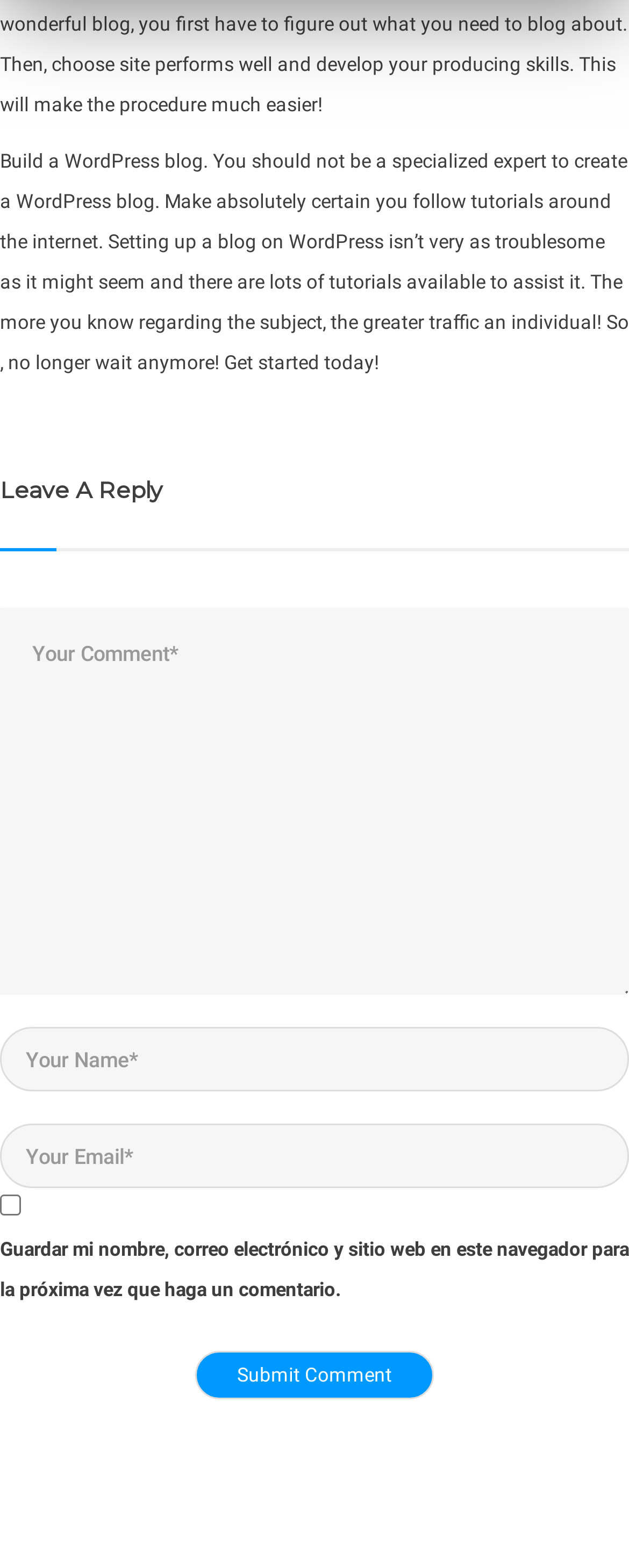Determine the bounding box coordinates (top-left x, top-left y, bottom-right x, bottom-right y) of the UI element described in the following text: name="submit" value="Submit Comment"

[0.31, 0.862, 0.69, 0.892]